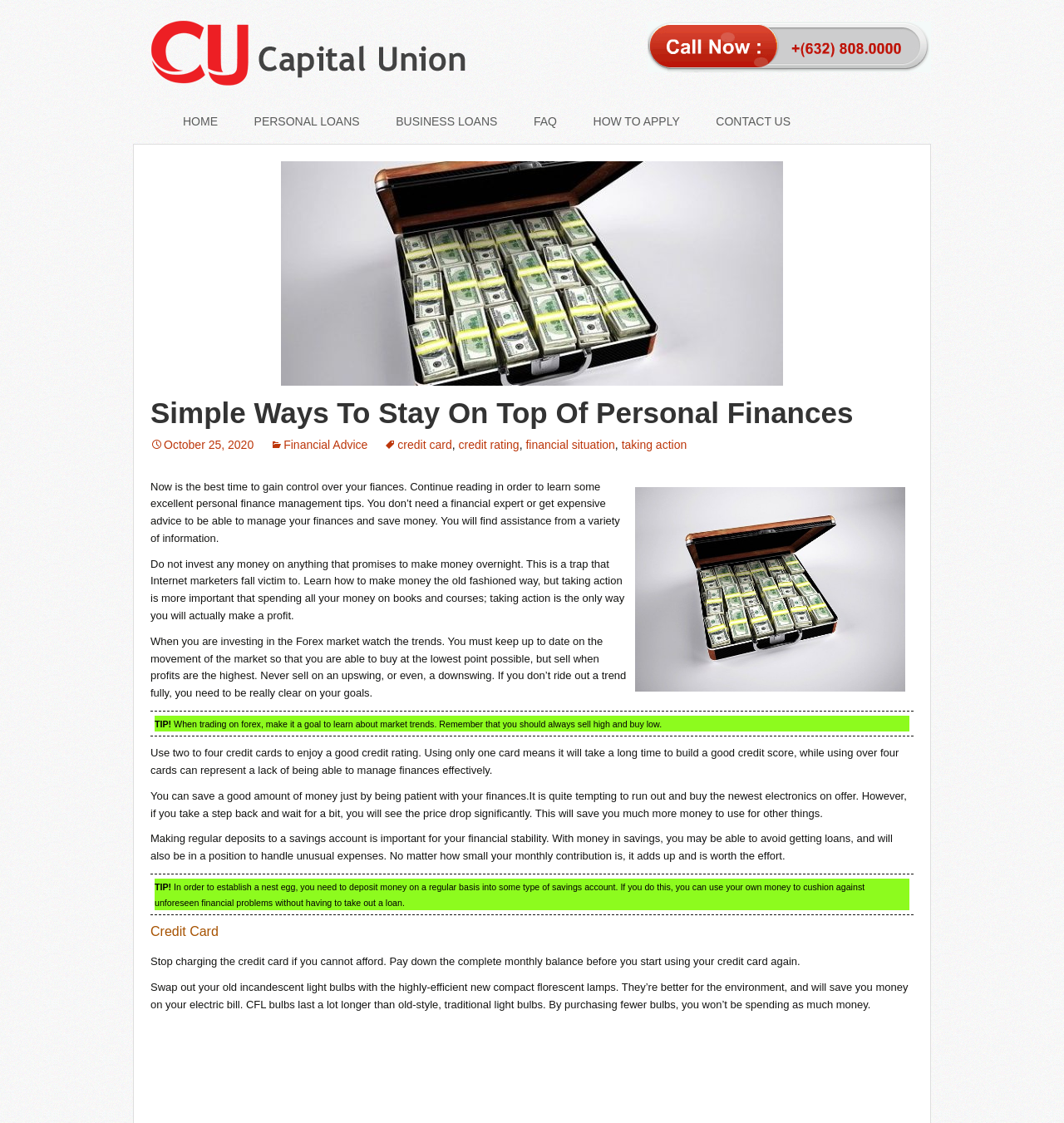Refer to the image and provide a thorough answer to this question:
What is the recommended action when you cannot afford to pay your credit card balance?

I found the answer in the paragraph that starts with 'Stop charging the credit card if you cannot afford.' This paragraph advises to pay down the complete monthly balance before using the credit card again.